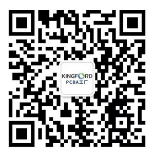Explain the scene depicted in the image, including all details.

The image displays a QR code, prominently featuring the text "KINGFORD PCB" centrally located within the code. This code is likely intended for users to scan with their smartphones, providing quick access to Kingford Technology's services or information. Positioned neatly to the side of the website's contact details, the QR code is part of a promotional effort encouraging digital engagement with the company. Users can scan the code to connect with Kingford PCB, enhancing customer interaction and making it convenient to access company resources online.